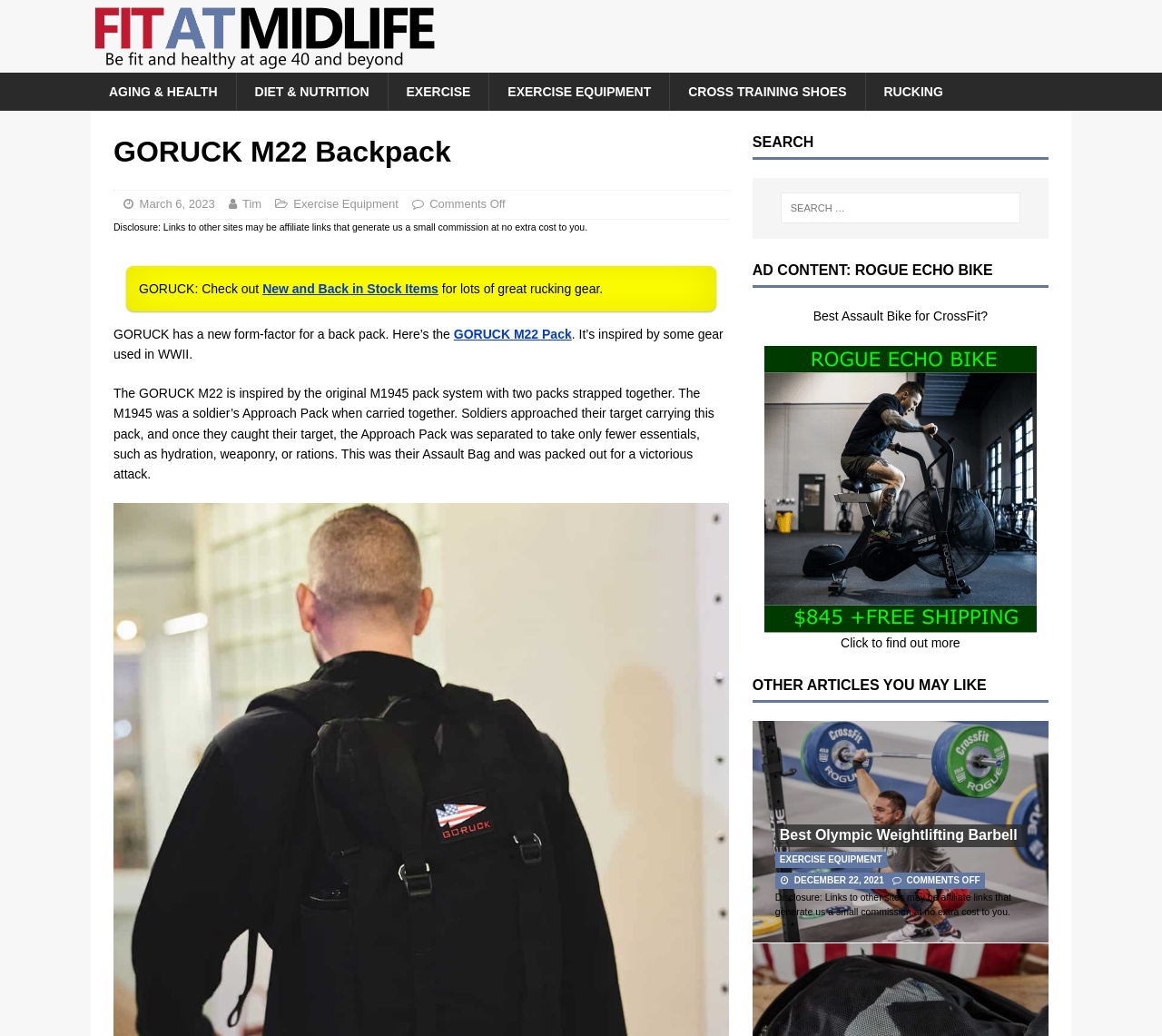Could you specify the bounding box coordinates for the clickable section to complete the following instruction: "Contact us"?

None